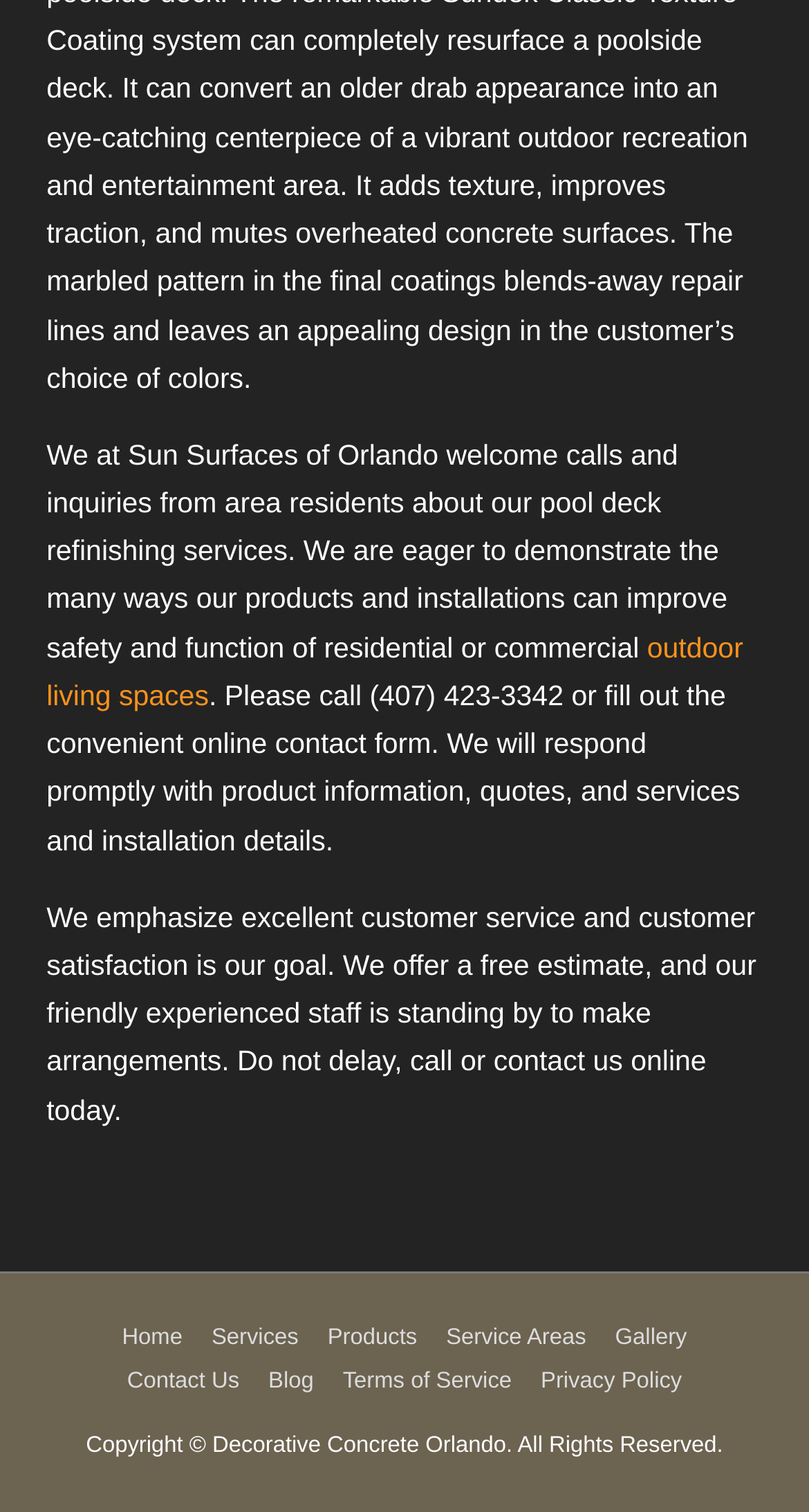What is the phone number to contact Sun Surfaces of Orlando?
Please describe in detail the information shown in the image to answer the question.

The phone number can be found in the paragraph that starts with 'We at Sun Surfaces of Orlando welcome calls and inquiries...' where it says 'Please call (407) 423-3342 or fill out the convenient online contact form.'